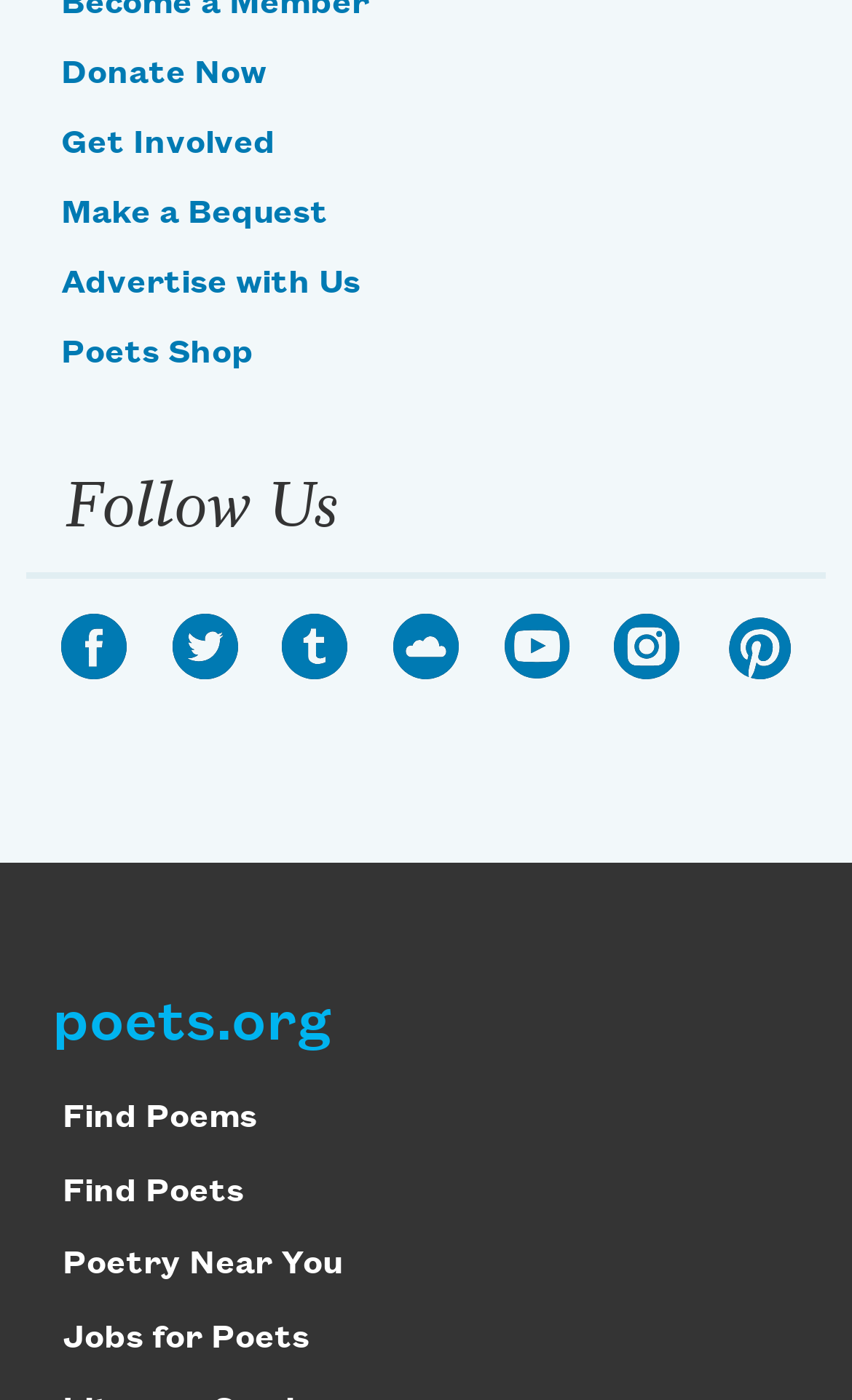Please specify the bounding box coordinates of the region to click in order to perform the following instruction: "Get involved with the organization".

[0.072, 0.091, 0.323, 0.116]